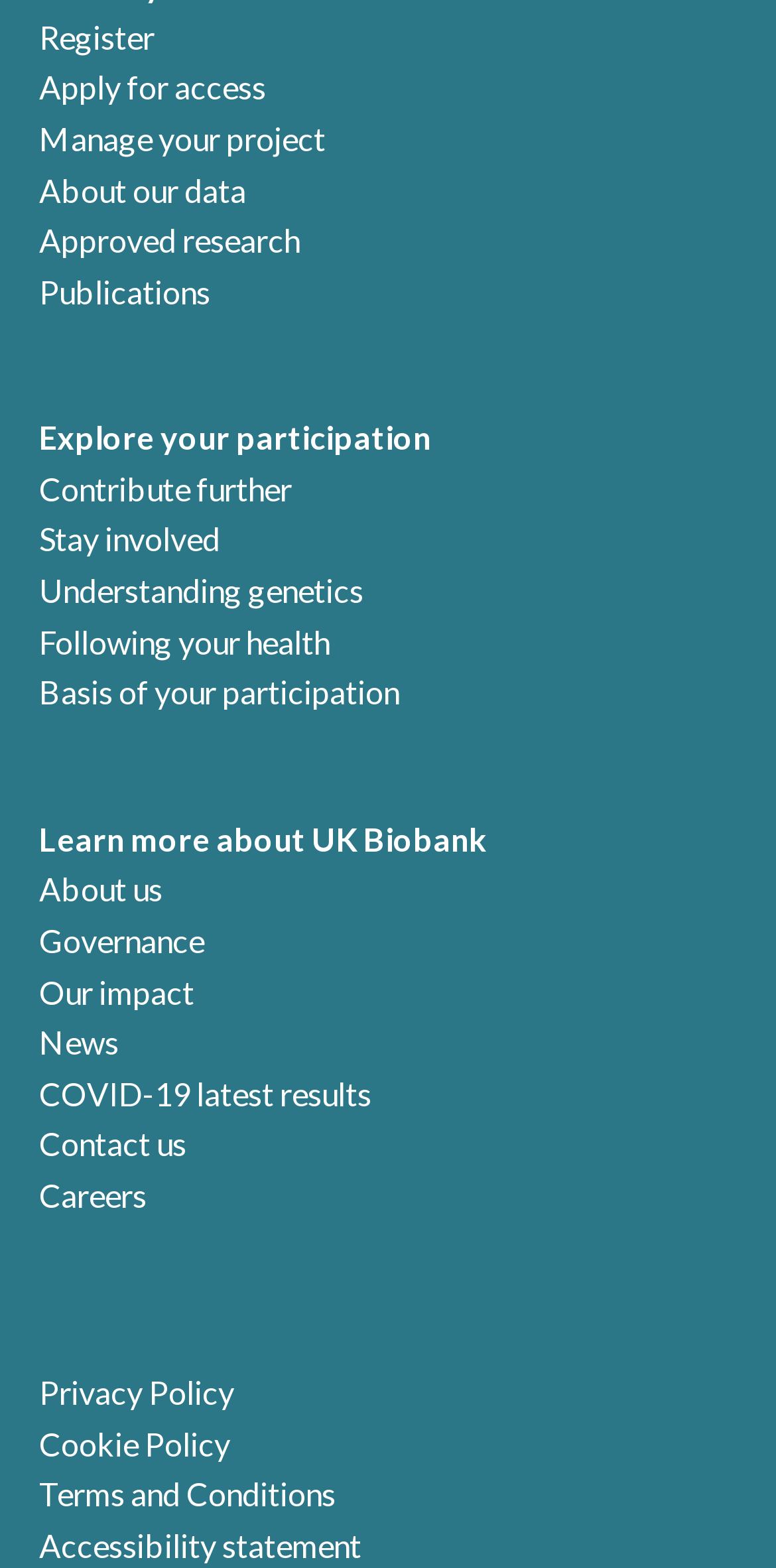Refer to the image and provide an in-depth answer to the question:
What is the topic of the 'Following your health' link?

Based on the link text 'Following your health', I infer that the topic of this link is related to health, possibly providing information or resources on how to monitor or maintain one's health.